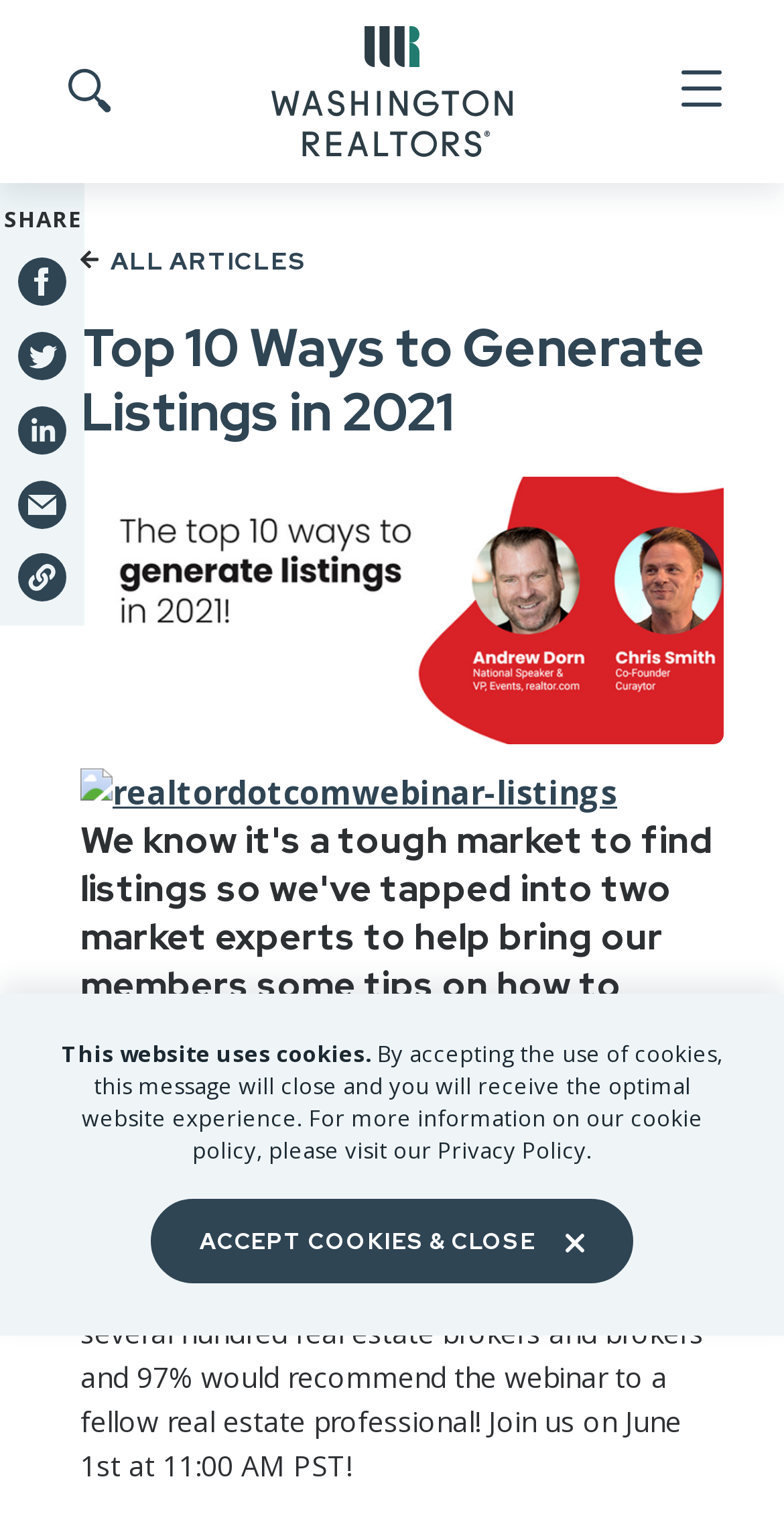Identify and extract the main heading of the webpage.

Top 10 Ways to Generate Listings in 2021